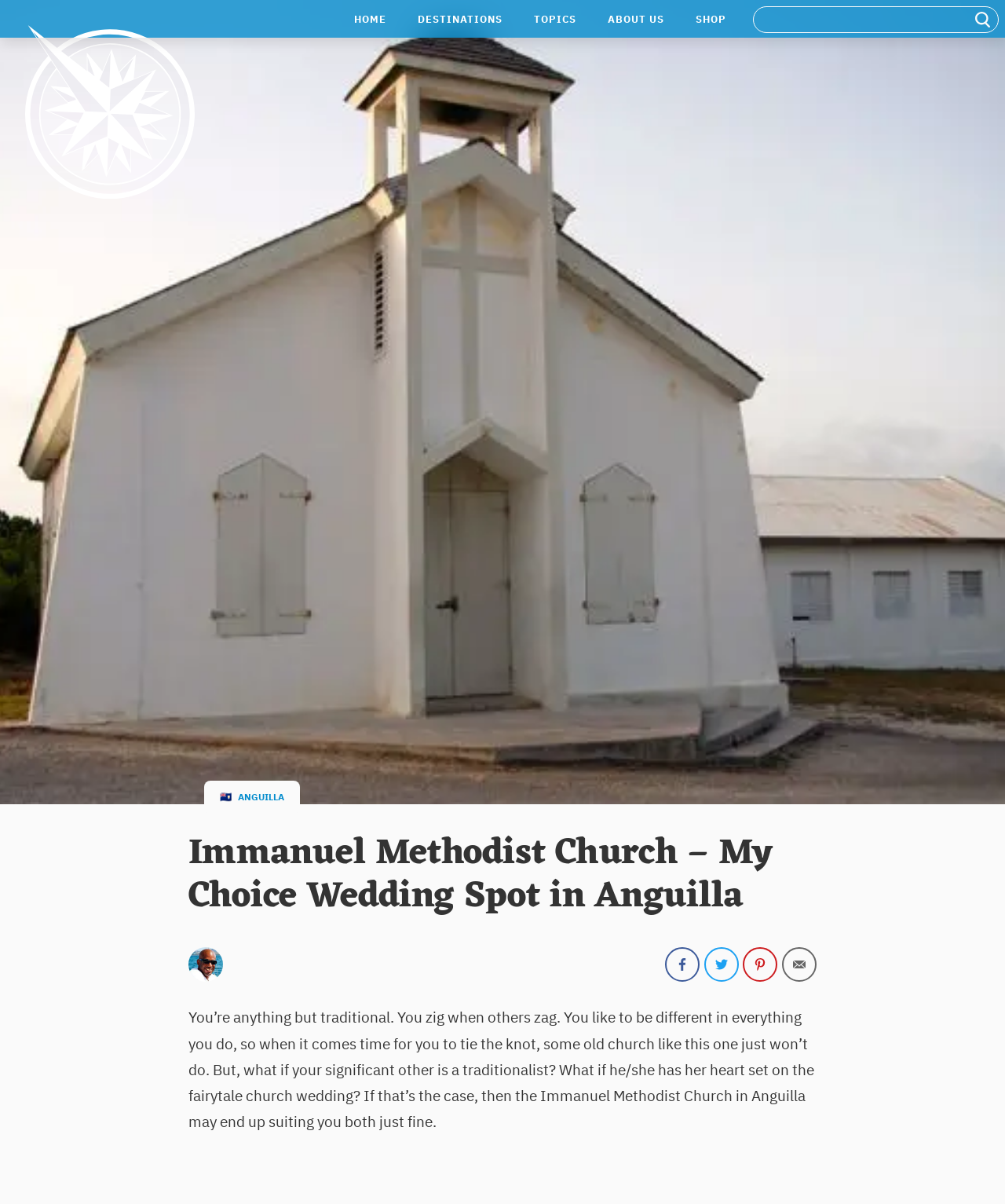Based on the element description "aria-label="Uncommon Caribbean Home" name="homepage"", predict the bounding box coordinates of the UI element.

[0.0, 0.0, 0.219, 0.192]